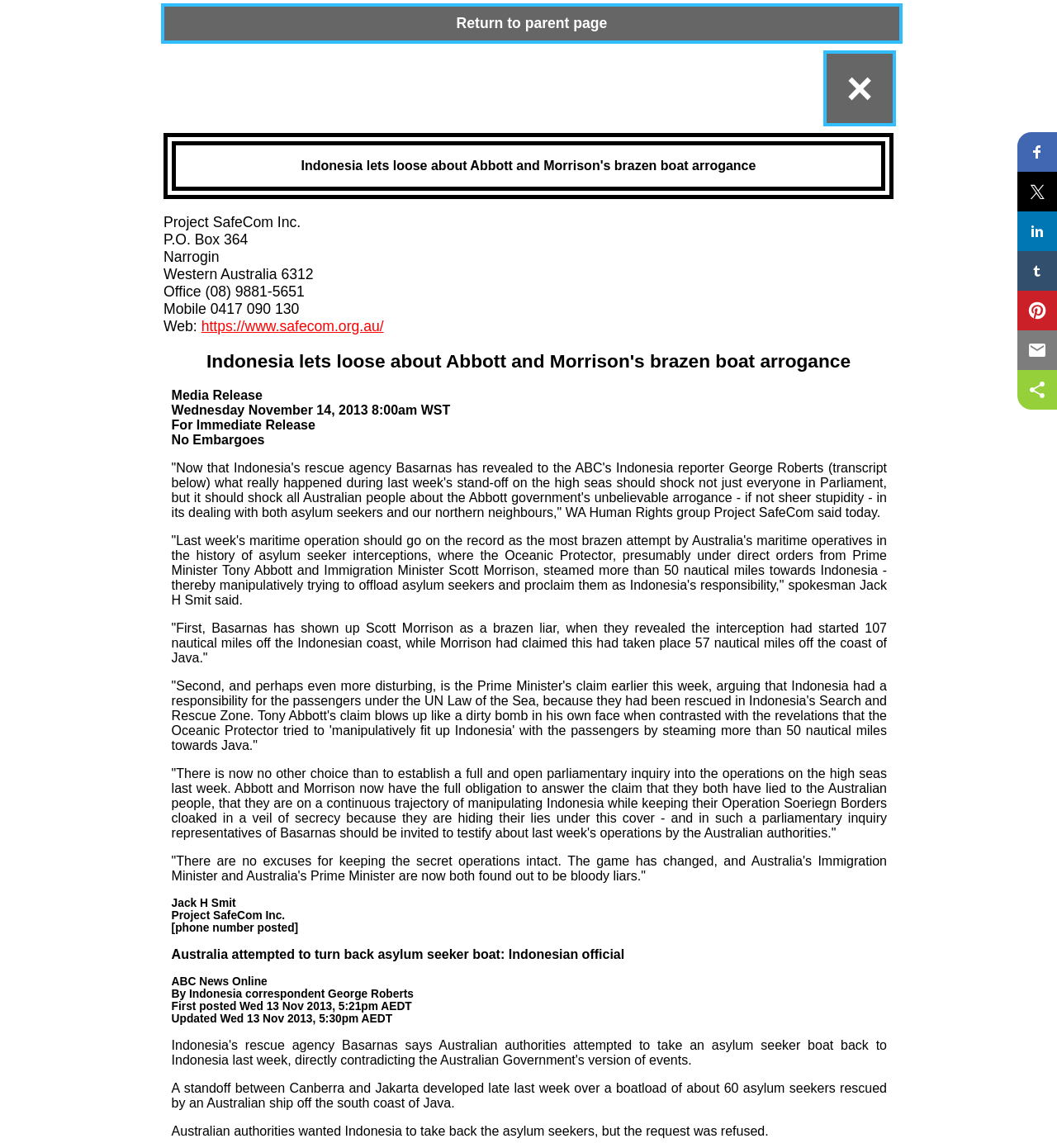Please determine the bounding box of the UI element that matches this description: ×. The coordinates should be given as (top-left x, top-left y, bottom-right x, bottom-right y), with all values between 0 and 1.

[0.782, 0.047, 0.845, 0.107]